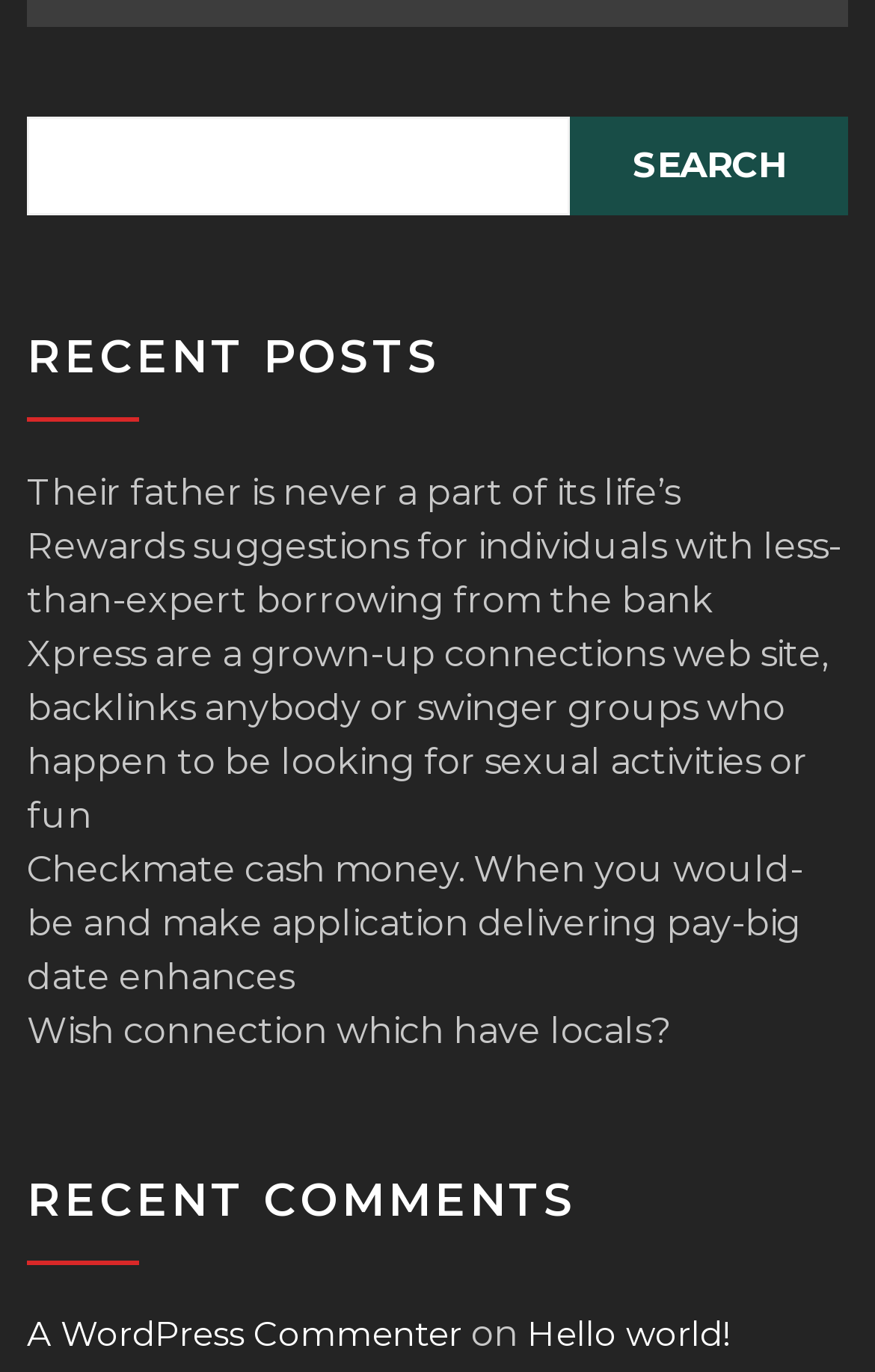Provide the bounding box coordinates, formatted as (top-left x, top-left y, bottom-right x, bottom-right y), with all values being floating point numbers between 0 and 1. Identify the bounding box of the UI element that matches the description: Hello world!

[0.603, 0.955, 0.833, 0.991]